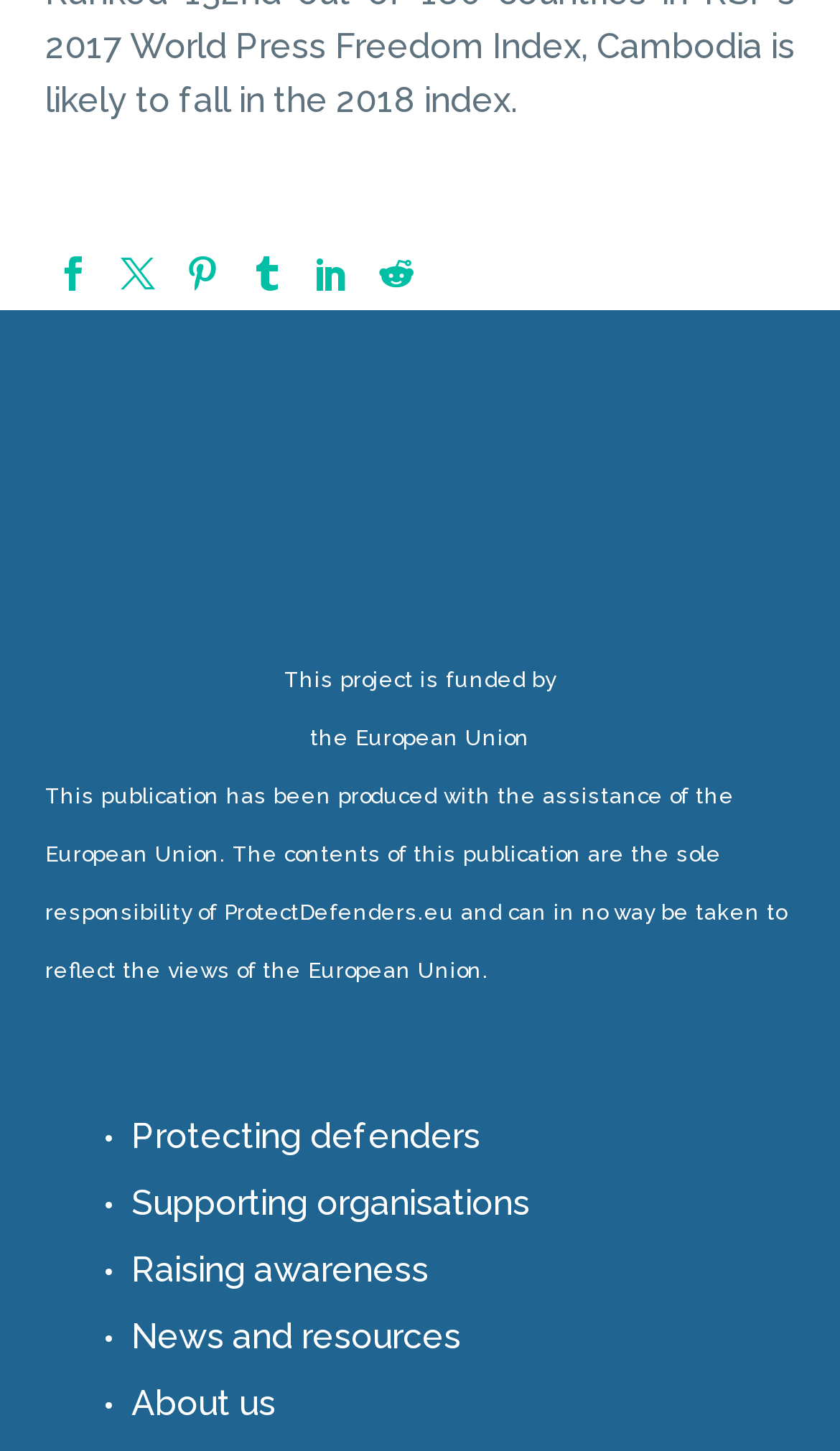Give a short answer to this question using one word or a phrase:
How many figures are on the webpage?

2